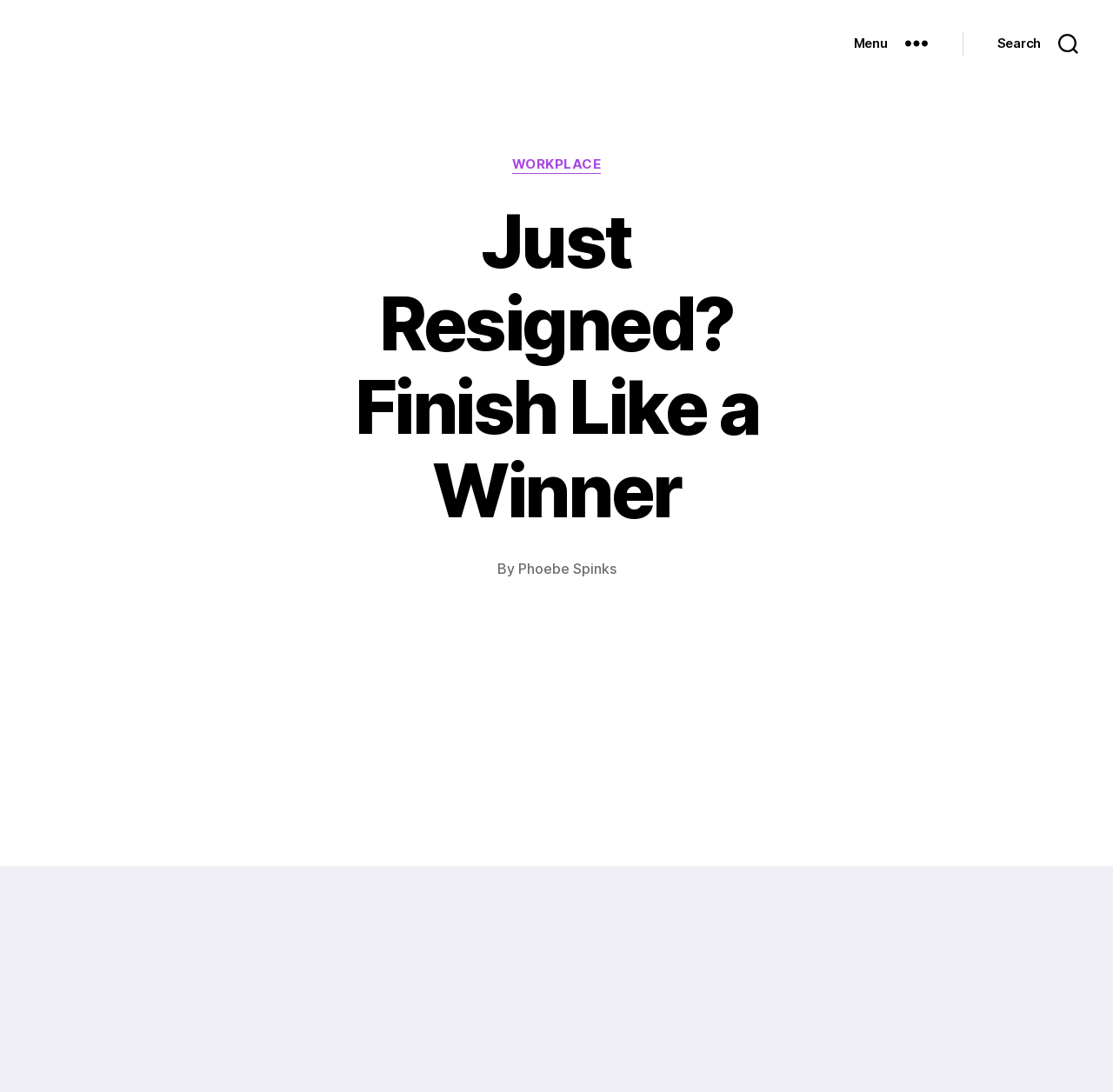Please extract the webpage's main title and generate its text content.

Just Resigned? Finish Like a Winner